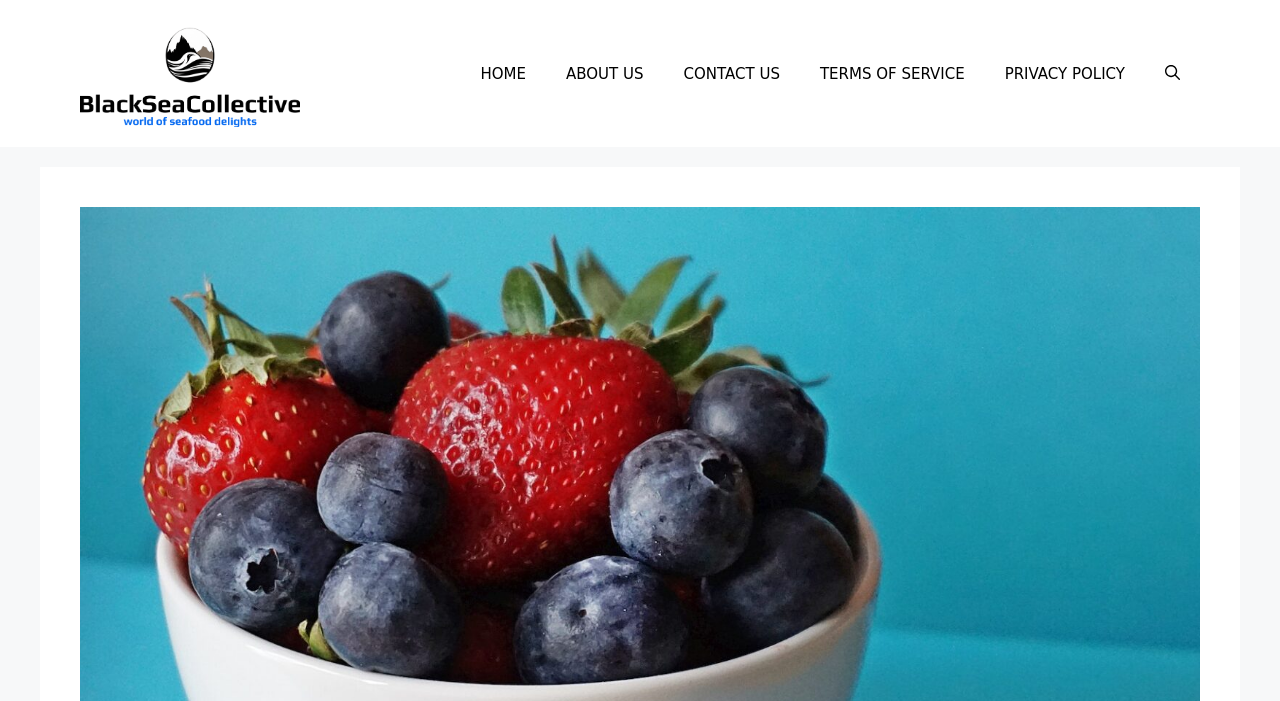Provide an in-depth caption for the elements present on the webpage.

The webpage is about discovering the top 10 low-carb fruits for healthy snacking. At the top of the page, there is a banner that spans the entire width, taking up about 21% of the page's height. Within this banner, there is a link to the website "Blackseacollective" on the left side, accompanied by an image of the same name. 

Below the banner, there is a primary navigation menu that occupies about 86% of the page's width and 8.6% of its height. This menu contains five links: "HOME", "ABOUT US", "CONTACT US", "TERMS OF SERVICE", and "PRIVACY POLICY", arranged from left to right. On the far right of the navigation menu, there is a button labeled "Open search".